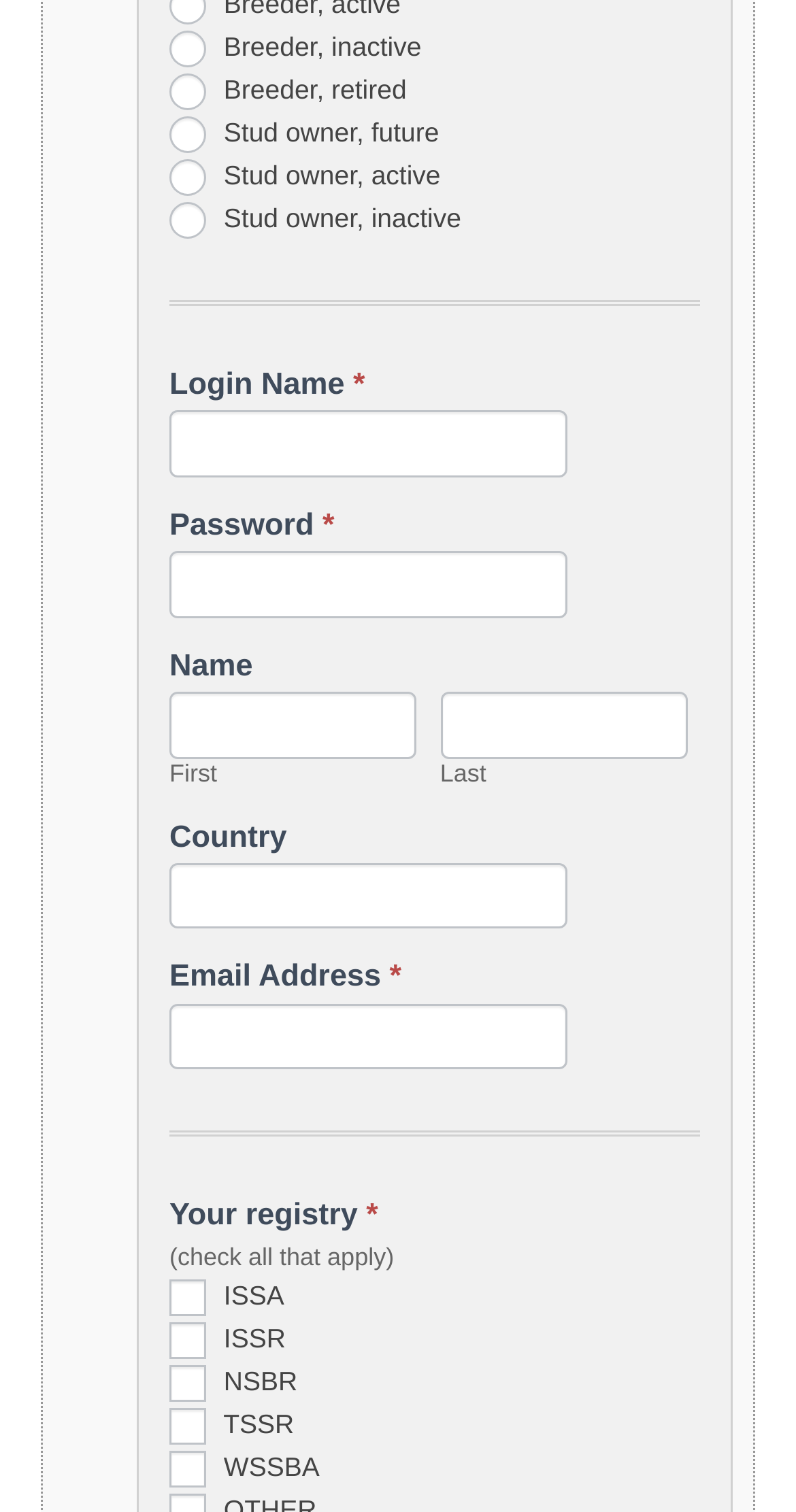Please give a succinct answer to the question in one word or phrase:
How many checkboxes are there for 'Your registry'?

5